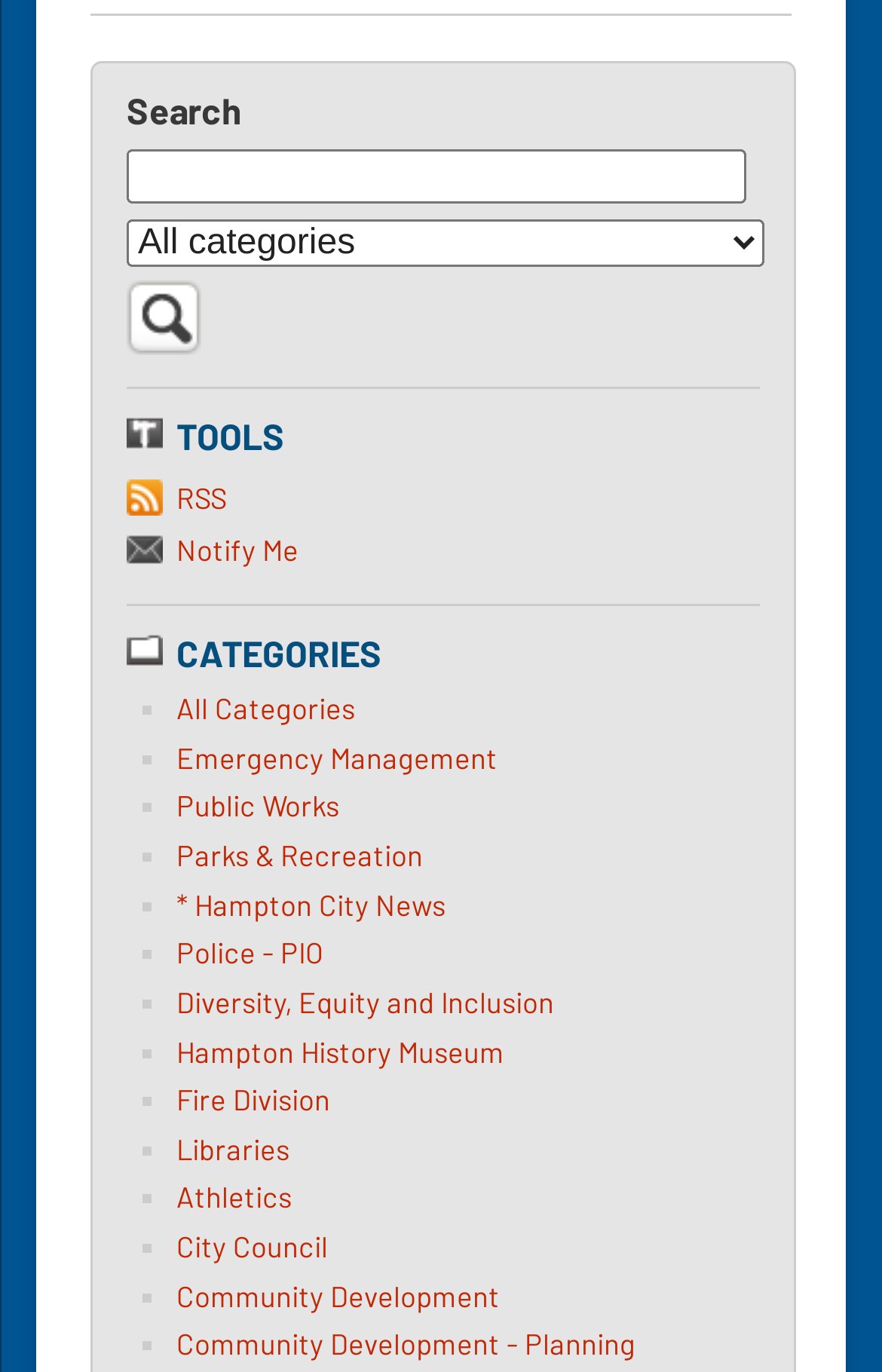Specify the bounding box coordinates of the element's area that should be clicked to execute the given instruction: "Learn more about custom packaging". The coordinates should be four float numbers between 0 and 1, i.e., [left, top, right, bottom].

None